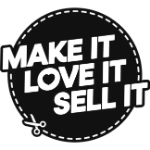Respond to the question below with a single word or phrase:
What is the likely focus of the brand or initiative?

Creative crafting or entrepreneurship